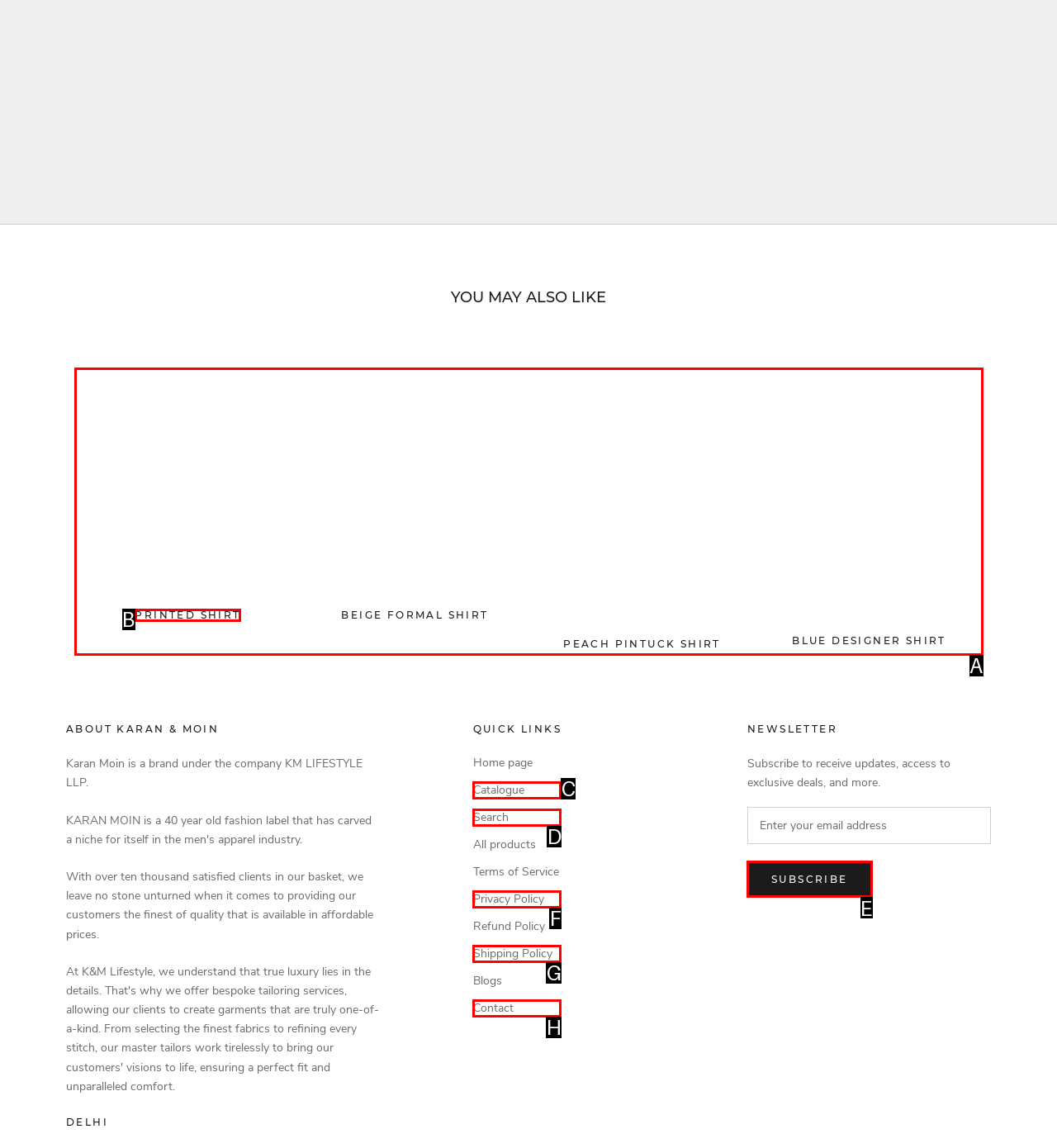Determine the letter of the element to click to accomplish this task: Subscribe to the newsletter. Respond with the letter.

E